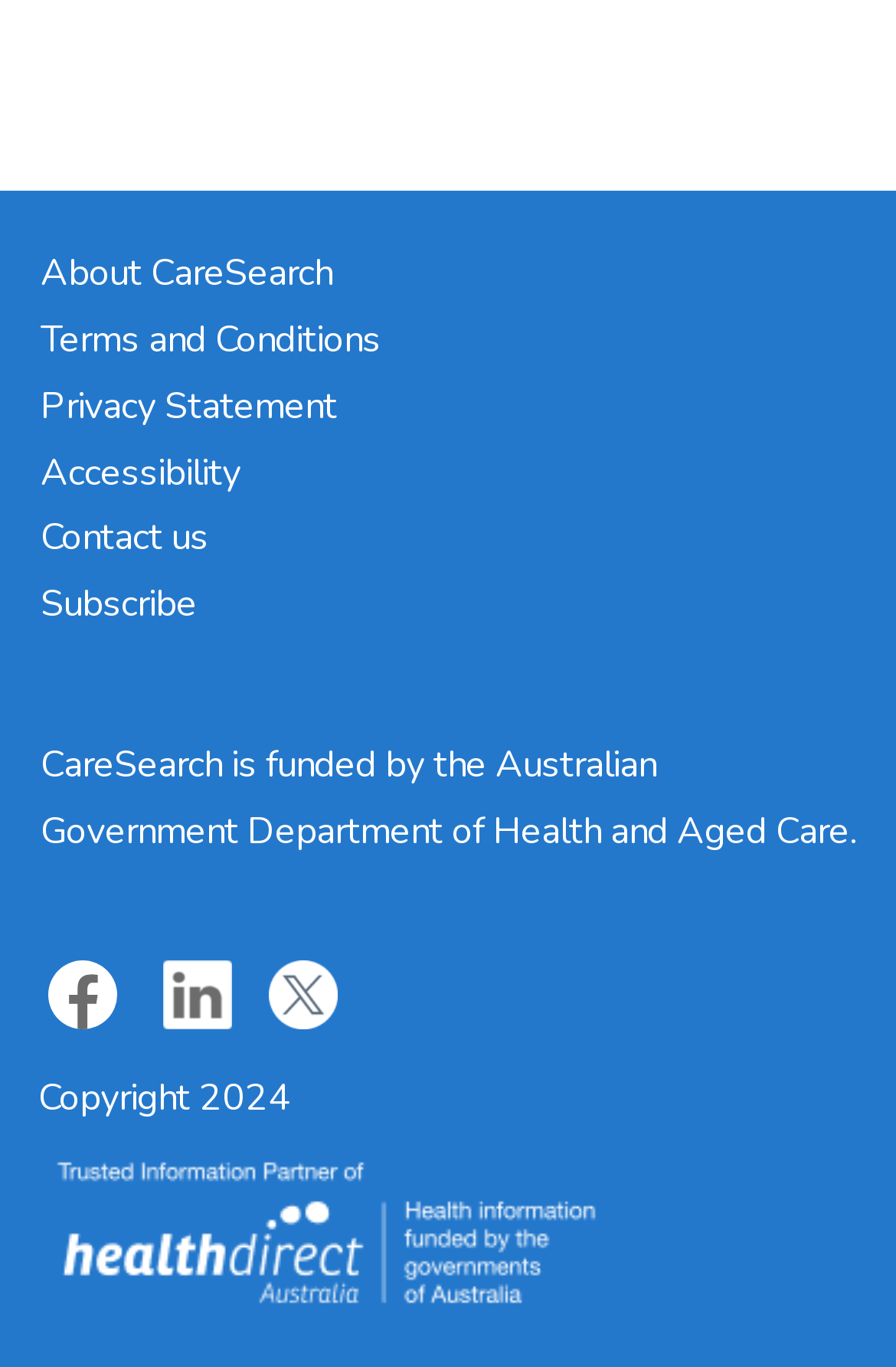Locate the bounding box coordinates of the element's region that should be clicked to carry out the following instruction: "Read the post from Todd Brakke". The coordinates need to be four float numbers between 0 and 1, i.e., [left, top, right, bottom].

None